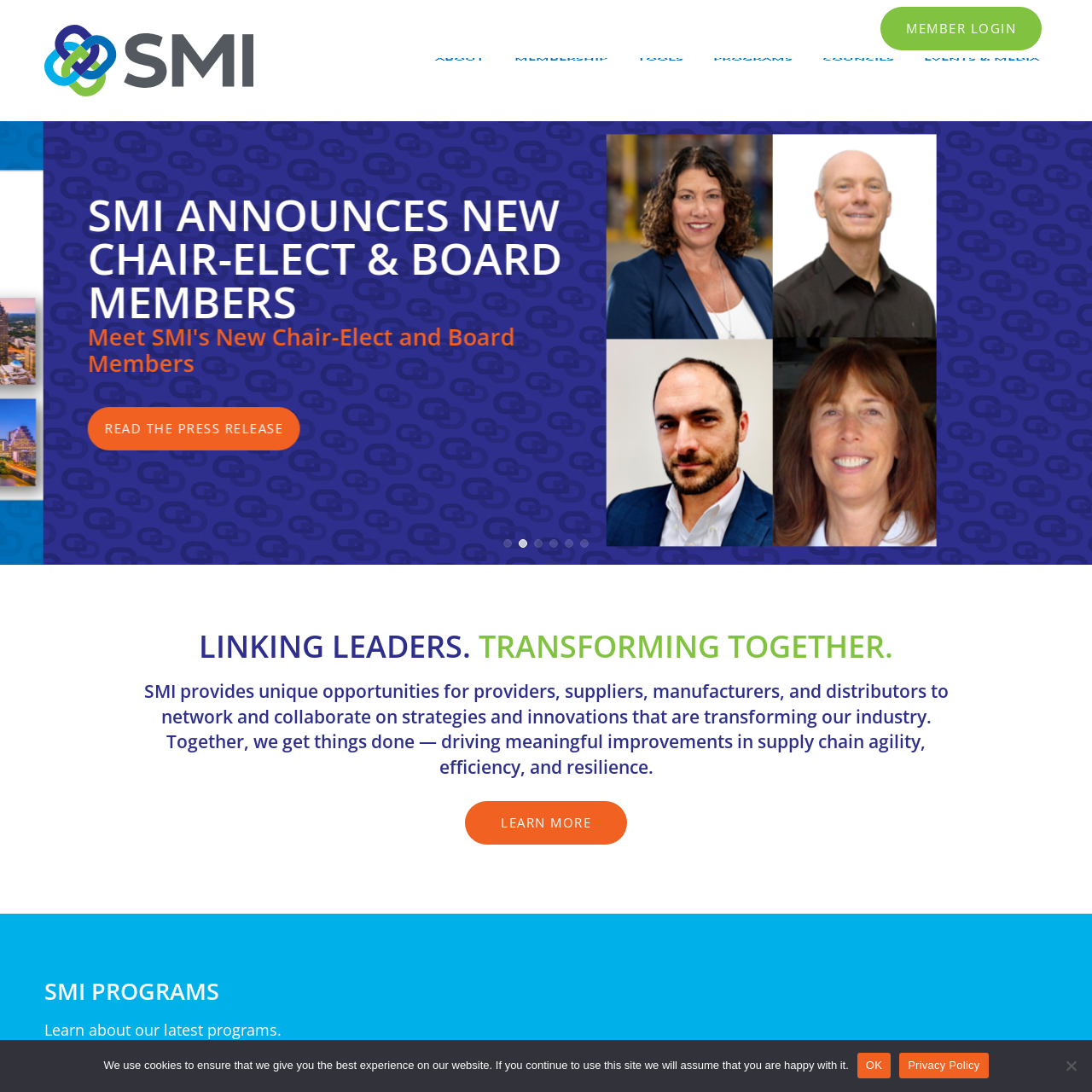Elaborate on the image enclosed by the red box with a detailed description.

The image displayed serves as a background pattern on the SMI website, enhancing the overall visual aesthetic of the page. It features a design that could be interpreted as abstract or geometric, contributing to a professional and modern feel. This backdrop supports various elements on the site, including an announcement about the new chair-elect and board members at SMI, underscoring the organization's commitment to leadership and collaboration. The image's placement just below the top of the page positions it as a foundational element that enhances the readability of the content layered on top while maintaining a visually appealing interface.